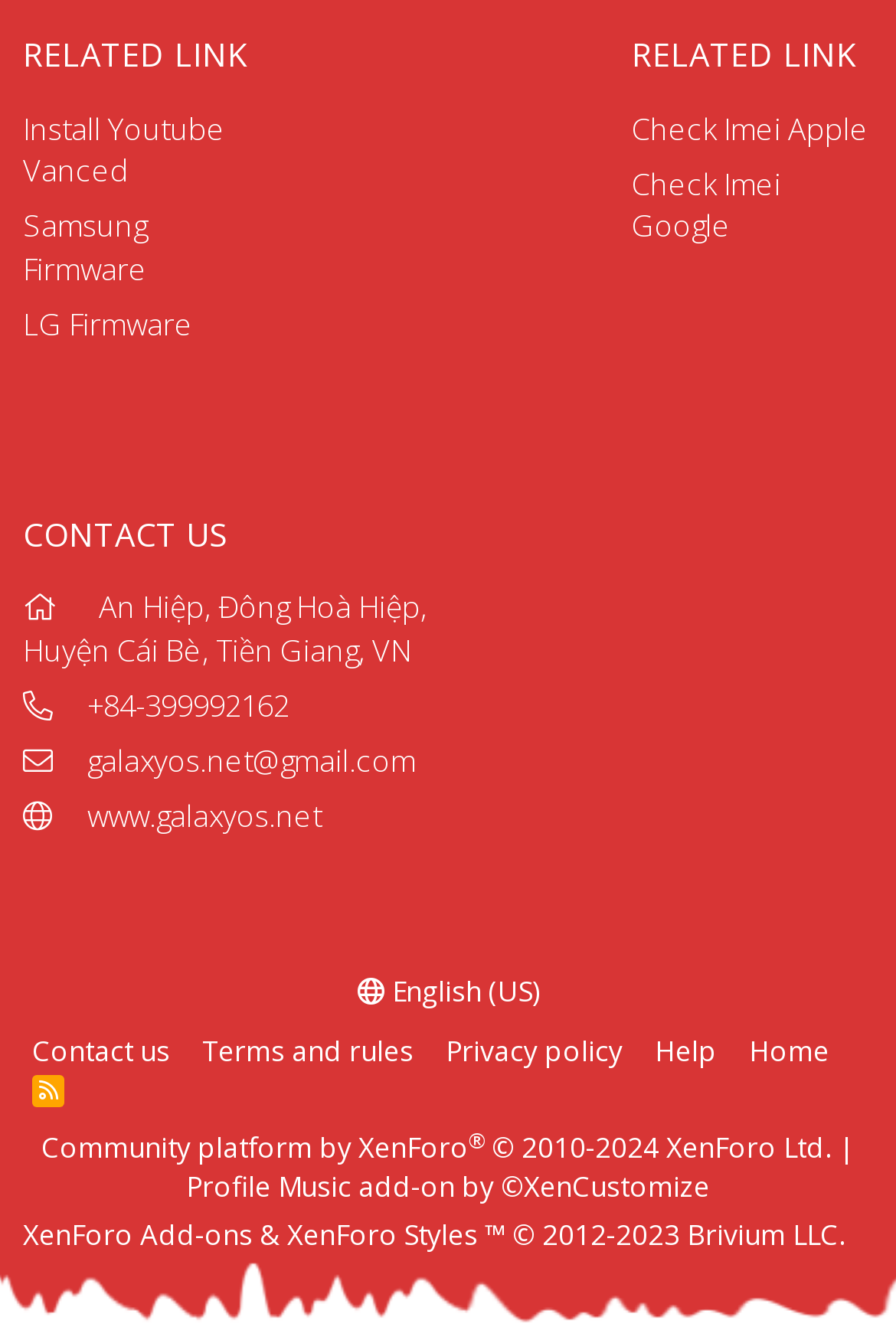Respond to the following query with just one word or a short phrase: 
What is the website's copyright information?

© 2010-2024 XenForo Ltd.